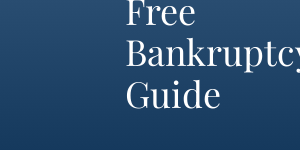Provide an in-depth description of the image you see.

The image features the title "Free Bankruptcy Guide" prominently displayed in an elegant font, set against a gradient blue background. This guide likely serves as a resource for individuals seeking information about bankruptcy, providing insights and assistance related to the process. The title's stylish design emphasizes its importance and accessibility, inviting viewers to learn more about the subject. It is part of a contact form section on the site, aimed at helping users connect with legal assistance if they require further information or services.